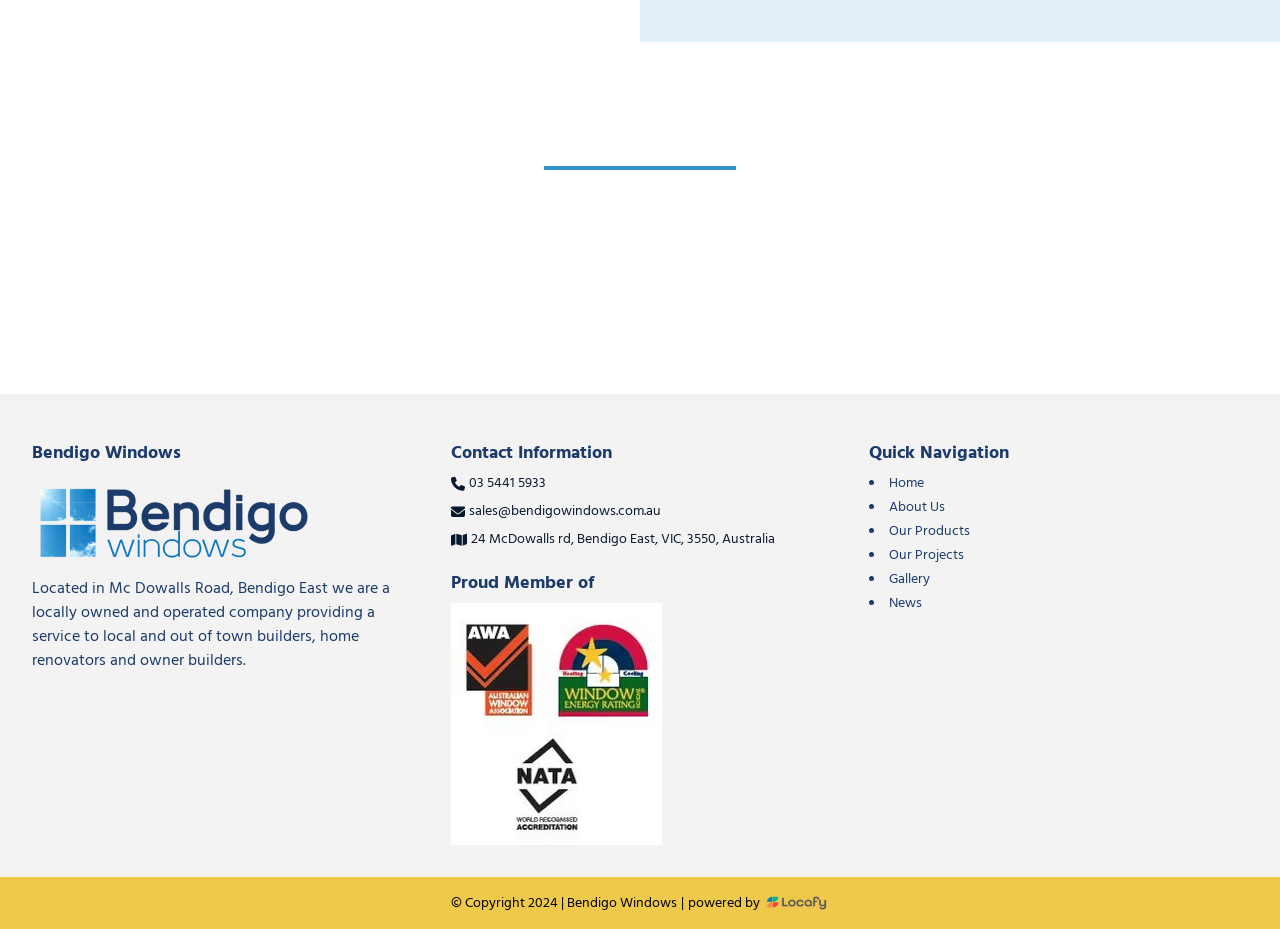Find the bounding box coordinates of the clickable region needed to perform the following instruction: "Call the phone number". The coordinates should be provided as four float numbers between 0 and 1, i.e., [left, top, right, bottom].

[0.366, 0.509, 0.426, 0.531]